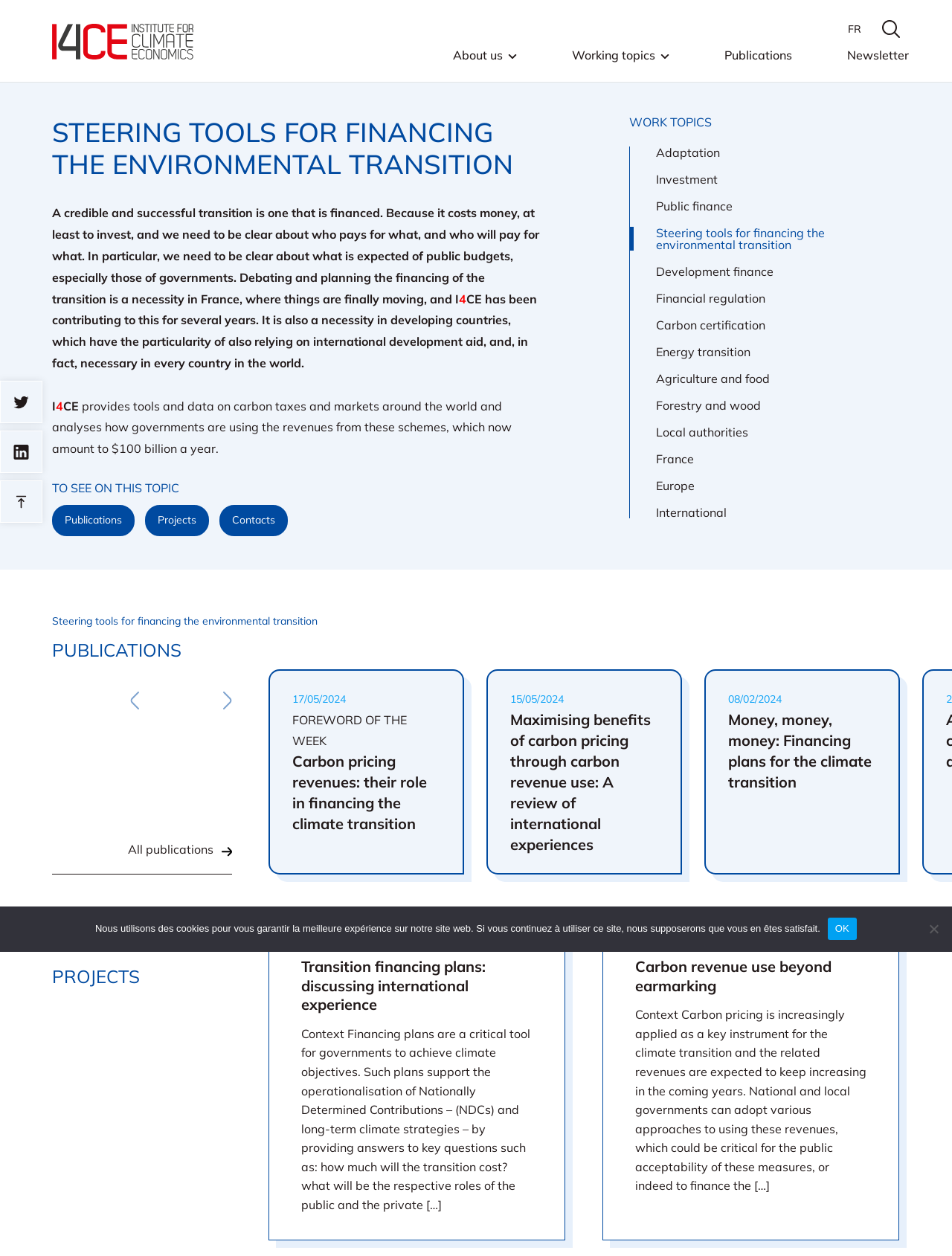How many publications are listed on the webpage?
Provide a short answer using one word or a brief phrase based on the image.

3